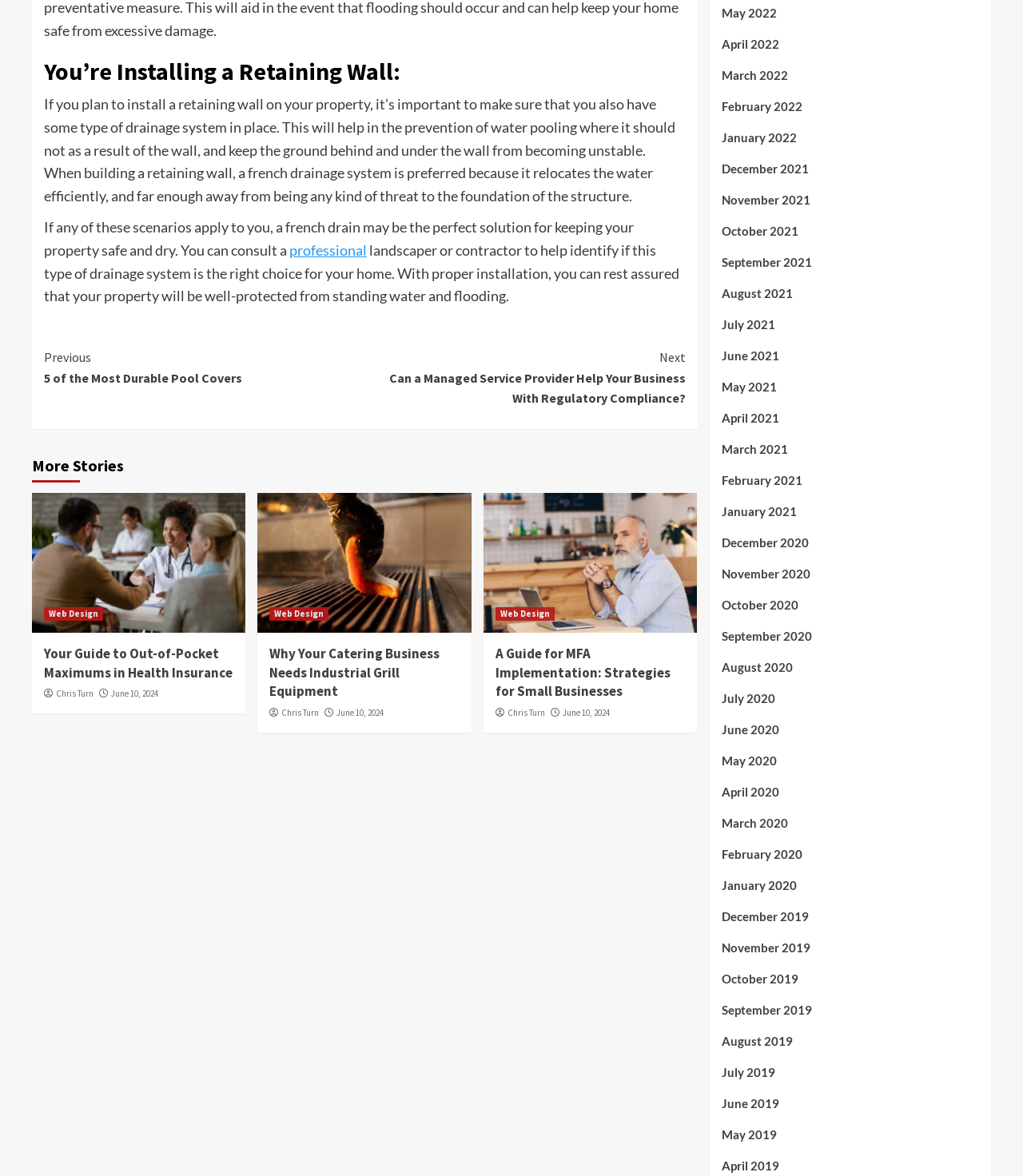Based on the description "March 2020", find the bounding box of the specified UI element.

[0.705, 0.692, 0.957, 0.718]